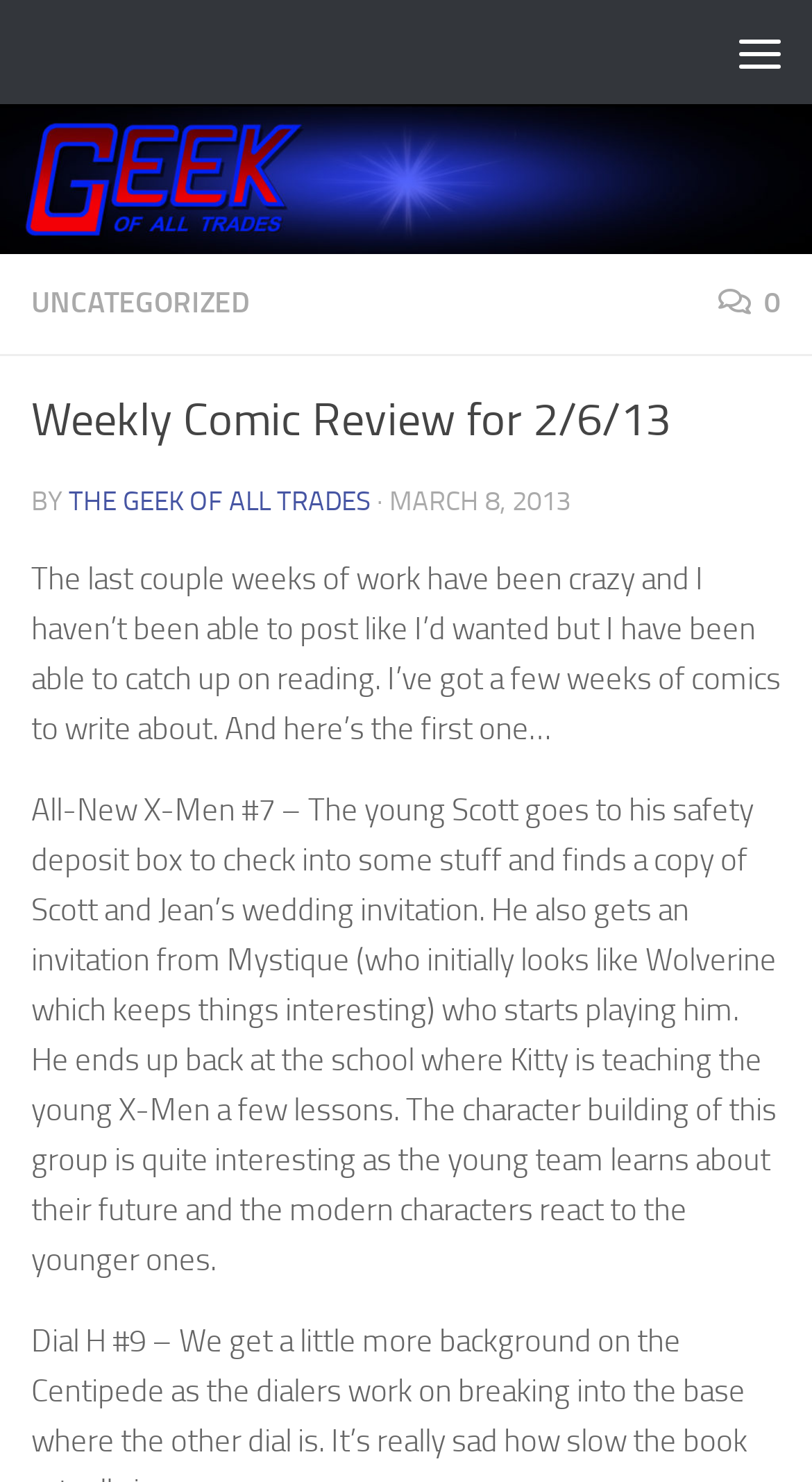Please find the bounding box for the following UI element description. Provide the coordinates in (top-left x, top-left y, bottom-right x, bottom-right y) format, with values between 0 and 1: The Geek of All Trades

[0.085, 0.328, 0.456, 0.349]